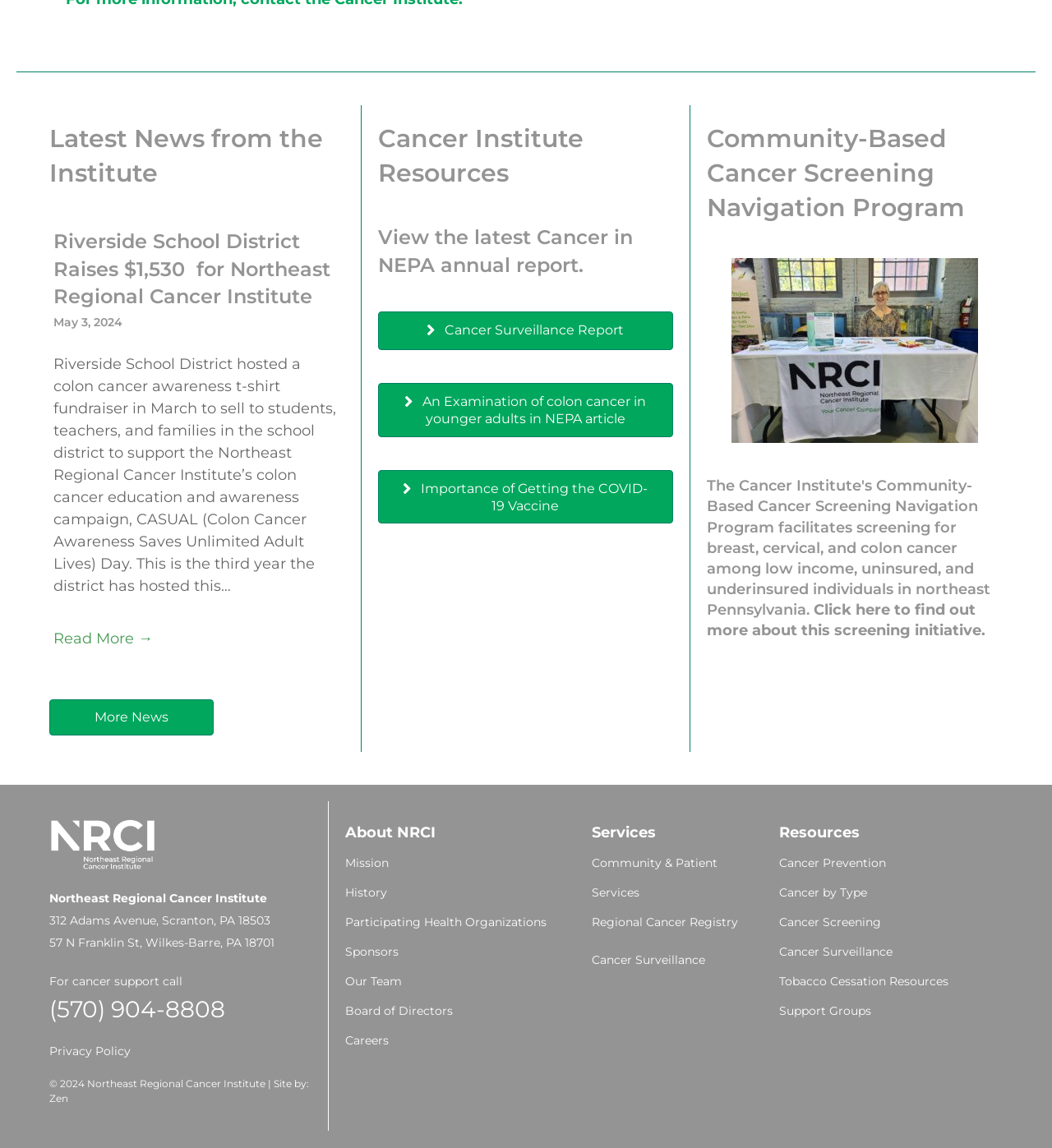What is the phone number for cancer support?
Answer with a single word or short phrase according to what you see in the image.

(570) 904-8808